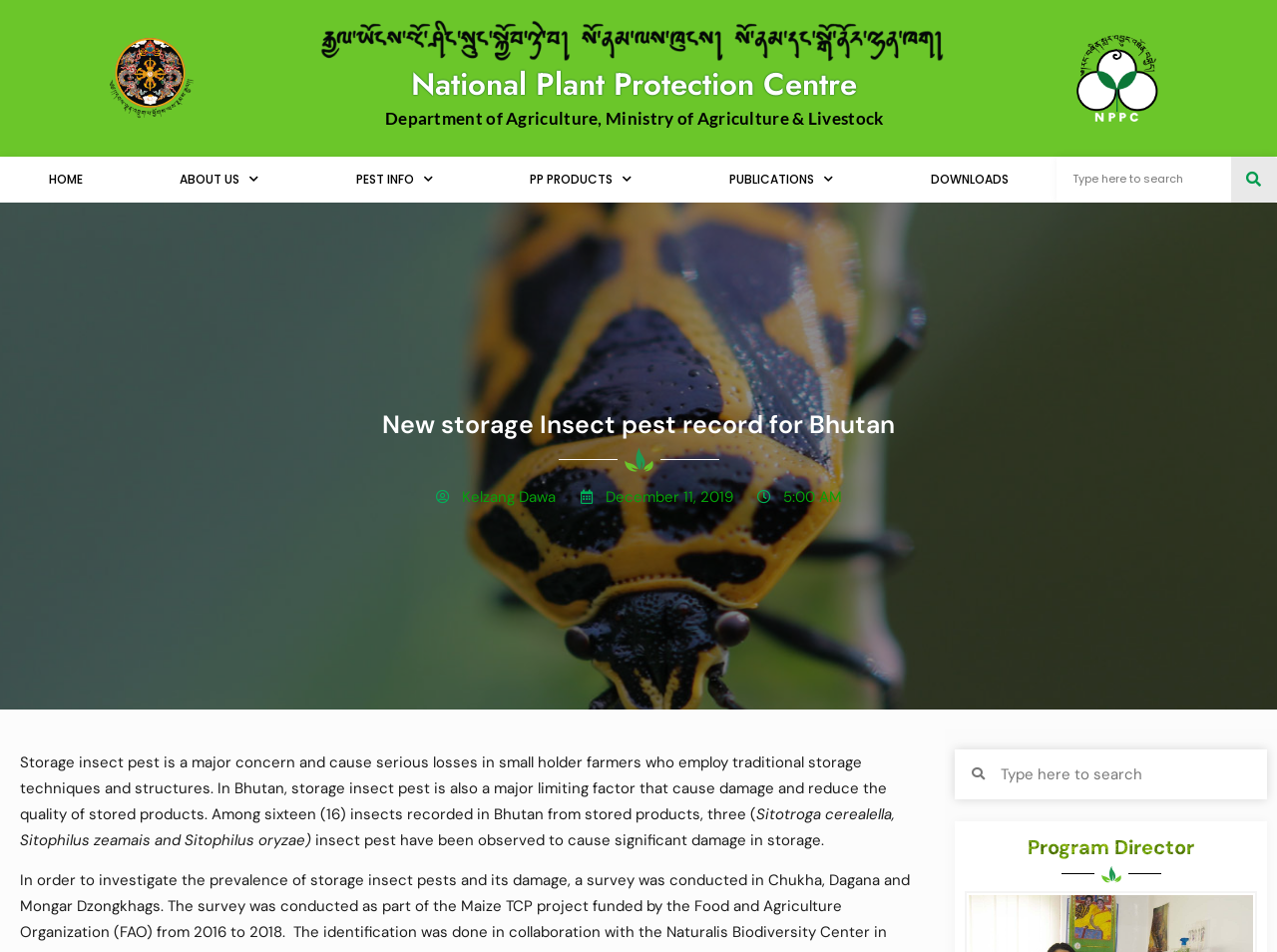Provide the bounding box coordinates of the HTML element described as: "alt="Logo-NPPC"". The bounding box coordinates should be four float numbers between 0 and 1, i.e., [left, top, right, bottom].

[0.841, 0.037, 0.908, 0.128]